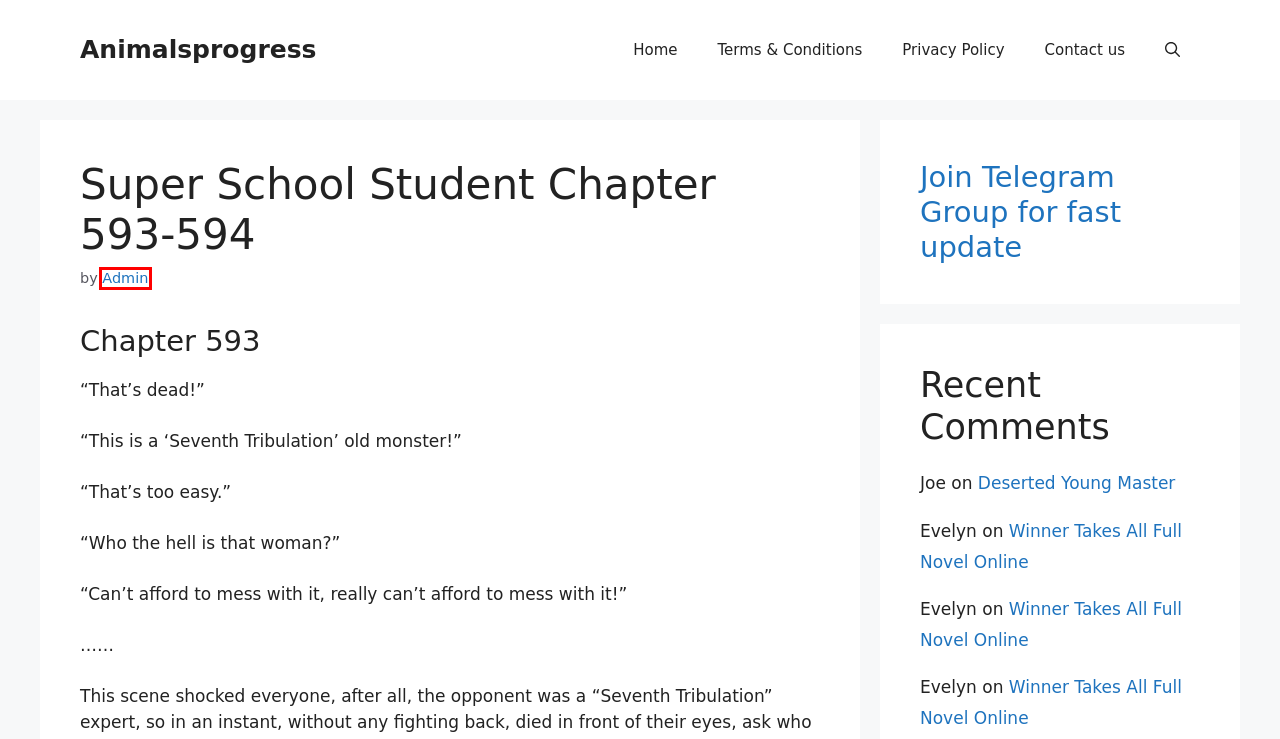Assess the screenshot of a webpage with a red bounding box and determine which webpage description most accurately matches the new page after clicking the element within the red box. Here are the options:
A. Contact us – Animalsprogress
B. Admin – Animalsprogress
C. Privacy Policy – Animalsprogress
D. Winner Takes All Full Novel Online – Animalsprogress
E. Animalsprogress – Zoo of Novels
F. Terms & Conditions – Animalsprogress
G. Master Of The Blade Chapter 752 – Animalsprogress
H. Deserted Young Master – Animalsprogress

B